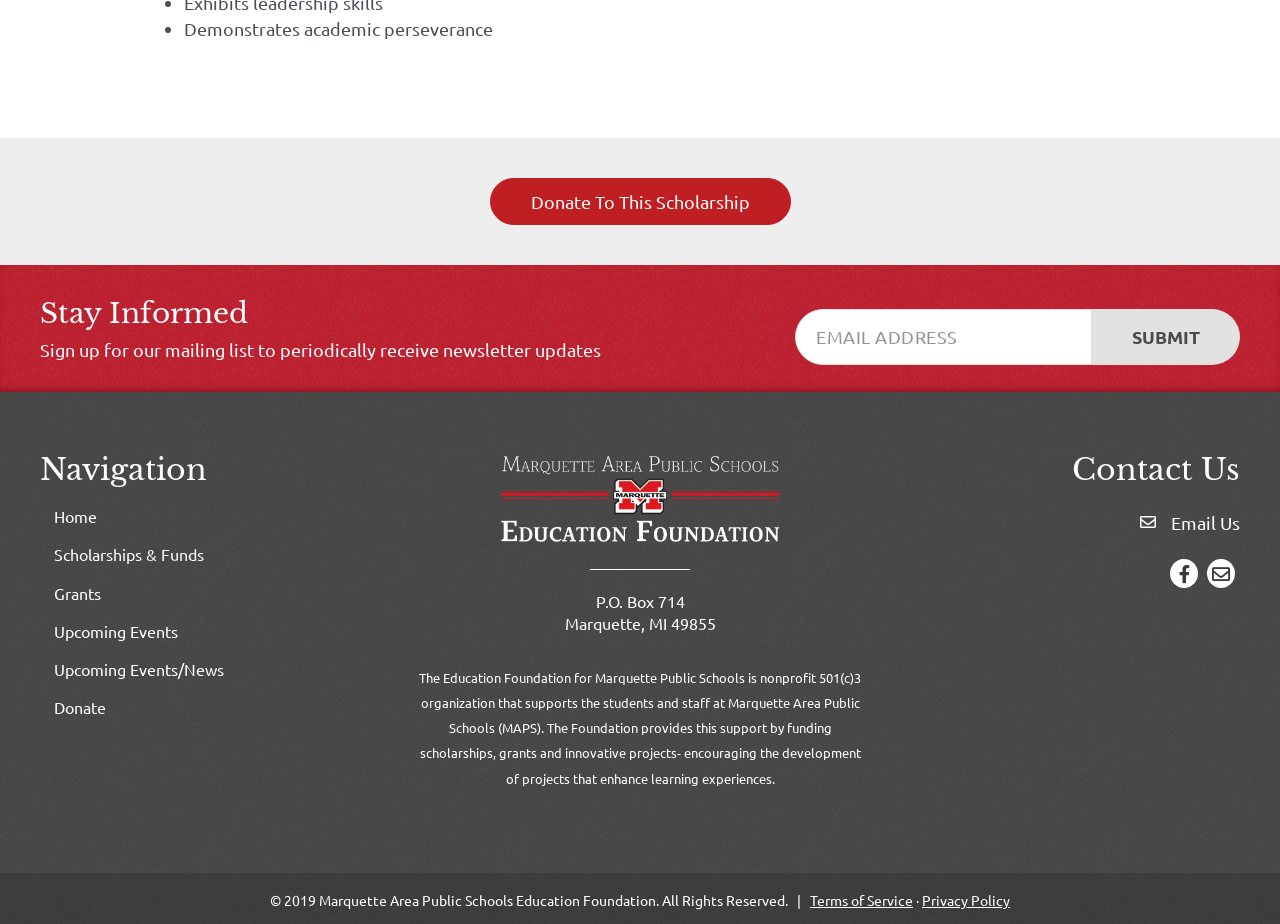Given the element description, predict the bounding box coordinates in the format (top-left x, top-left y, bottom-right x, bottom-right y), using floating point numbers between 0 and 1: name="input_1" placeholder="Email address"

[0.621, 0.334, 0.853, 0.395]